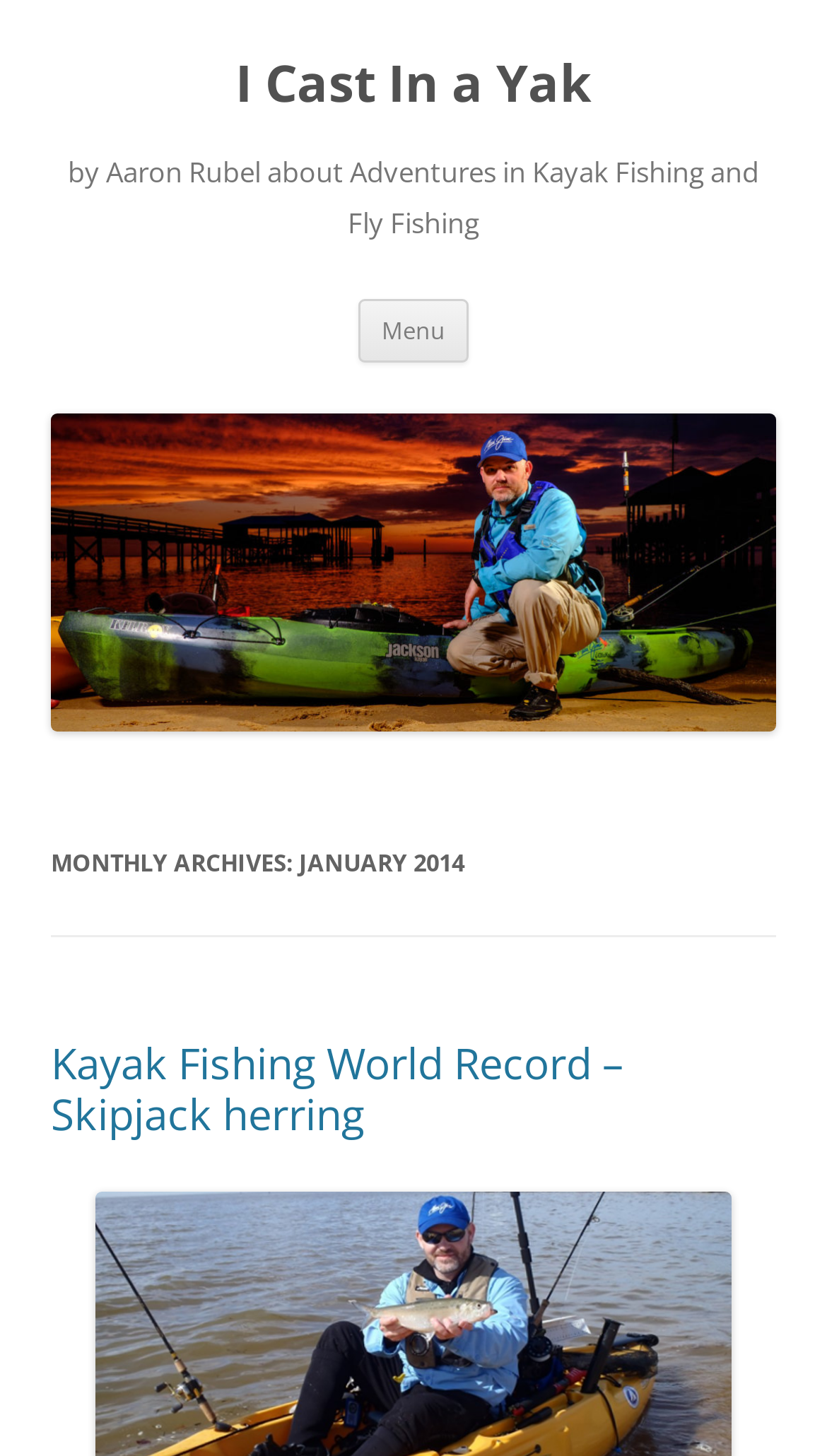What is the category of the article? Using the information from the screenshot, answer with a single word or phrase.

Monthly Archives